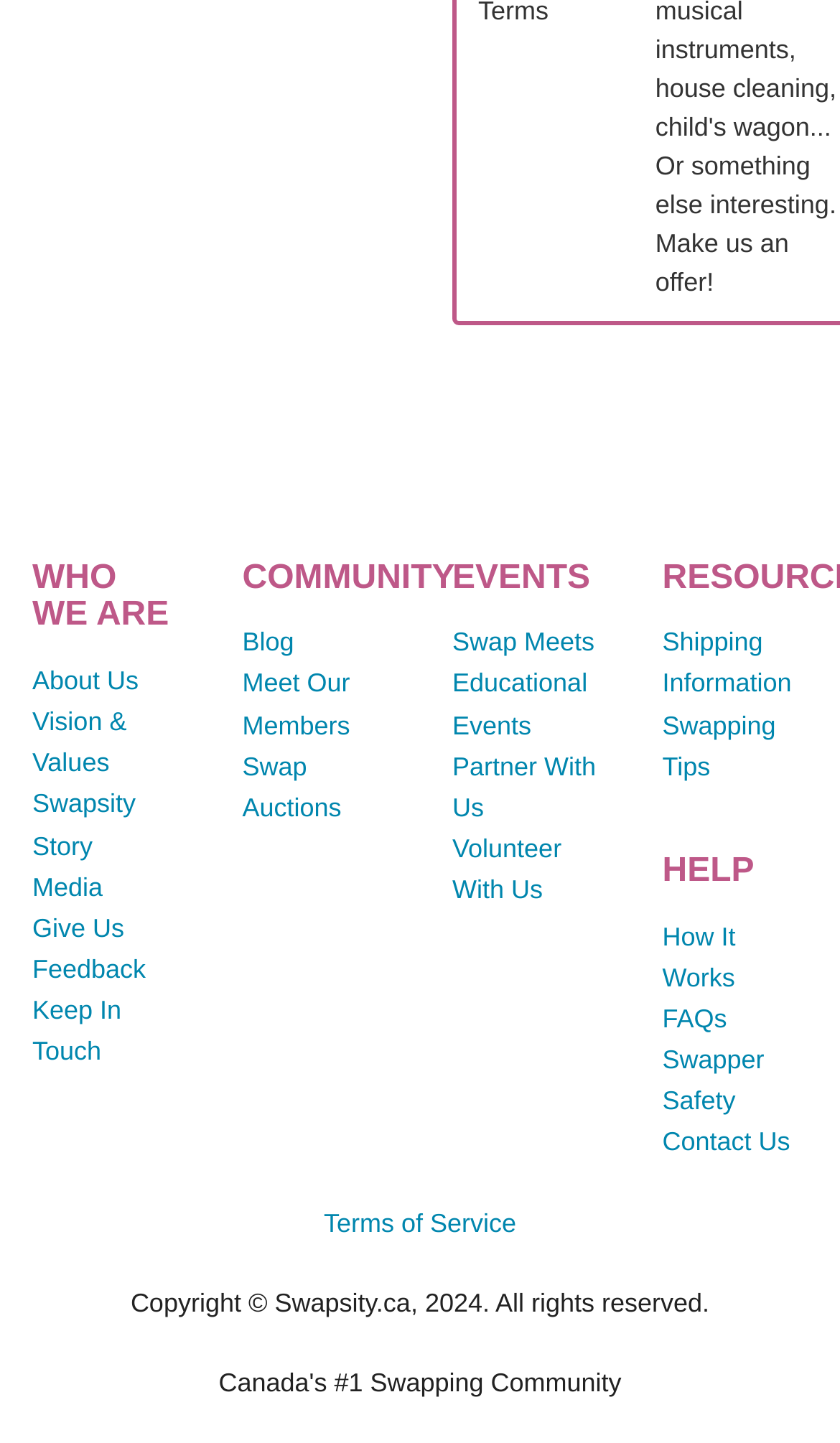Provide the bounding box coordinates of the UI element that matches the description: "Vision & Values".

[0.038, 0.488, 0.151, 0.538]